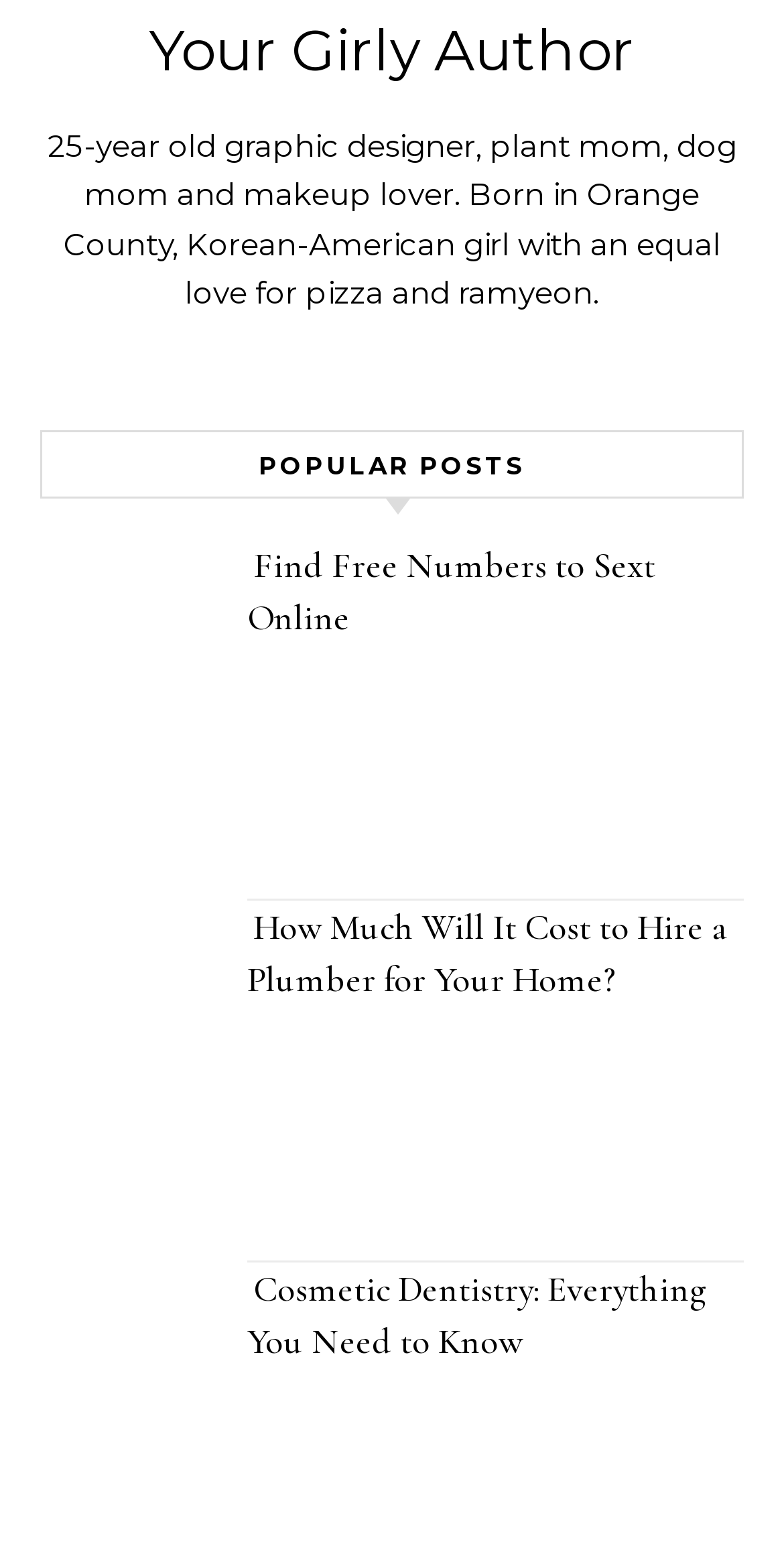Provide a short answer using a single word or phrase for the following question: 
What is the author's occupation?

Graphic designer